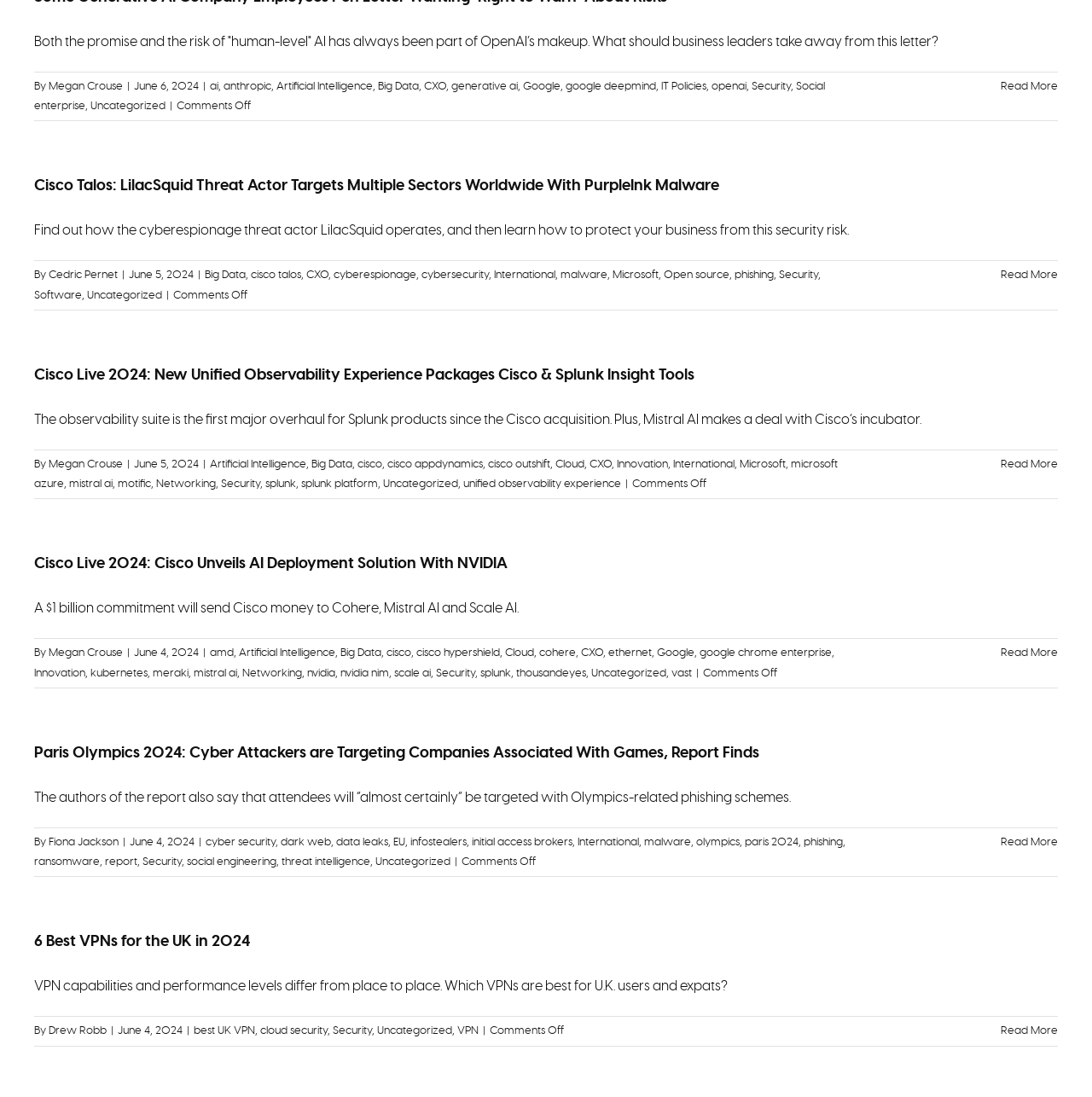Identify the bounding box coordinates of the area you need to click to perform the following instruction: "Read more about Some Generative AI Company Employees Pen Letter Wanting ‘Right to Warn’ About Risks".

[0.916, 0.074, 0.969, 0.084]